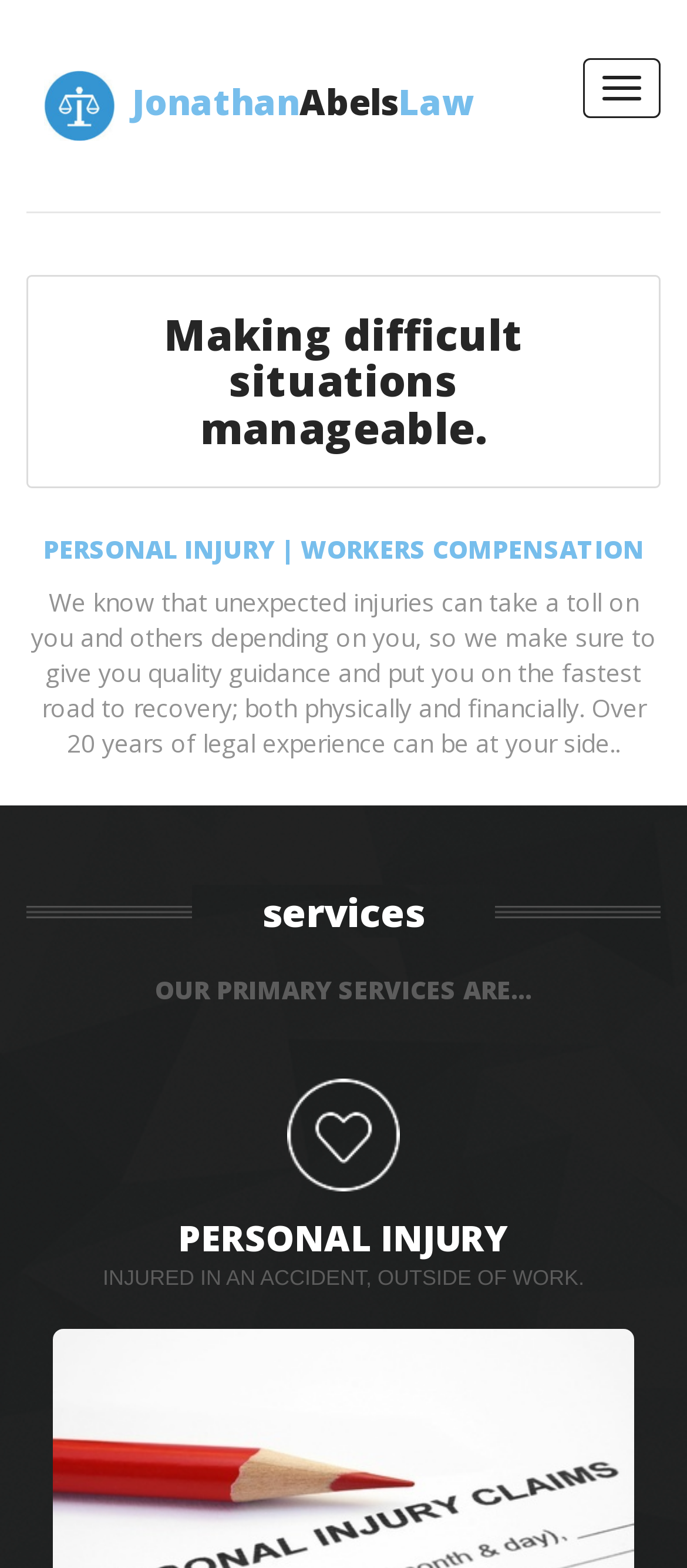Analyze the image and give a detailed response to the question:
What is the purpose of the law firm?

The purpose of the law firm can be inferred from the StaticText element 'We know that unexpected injuries can take a toll on you and others depending on you, so we make sure to give you quality guidance and put you on the fastest road to recovery; both physically and financially.' with bounding box coordinates [0.045, 0.373, 0.955, 0.485].